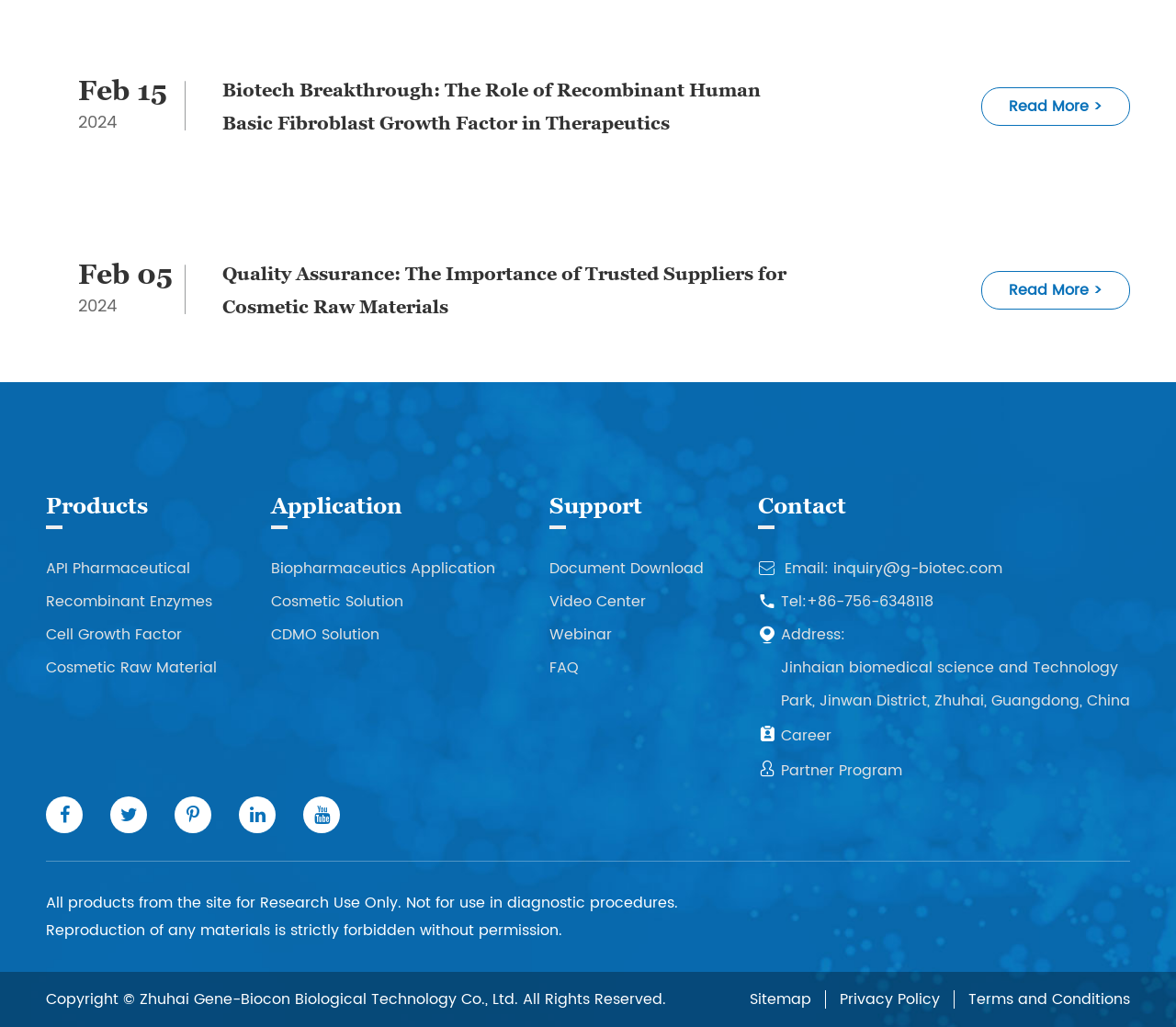Please identify the bounding box coordinates of the region to click in order to complete the task: "Contact us via email". The coordinates must be four float numbers between 0 and 1, specified as [left, top, right, bottom].

[0.645, 0.538, 0.961, 0.57]